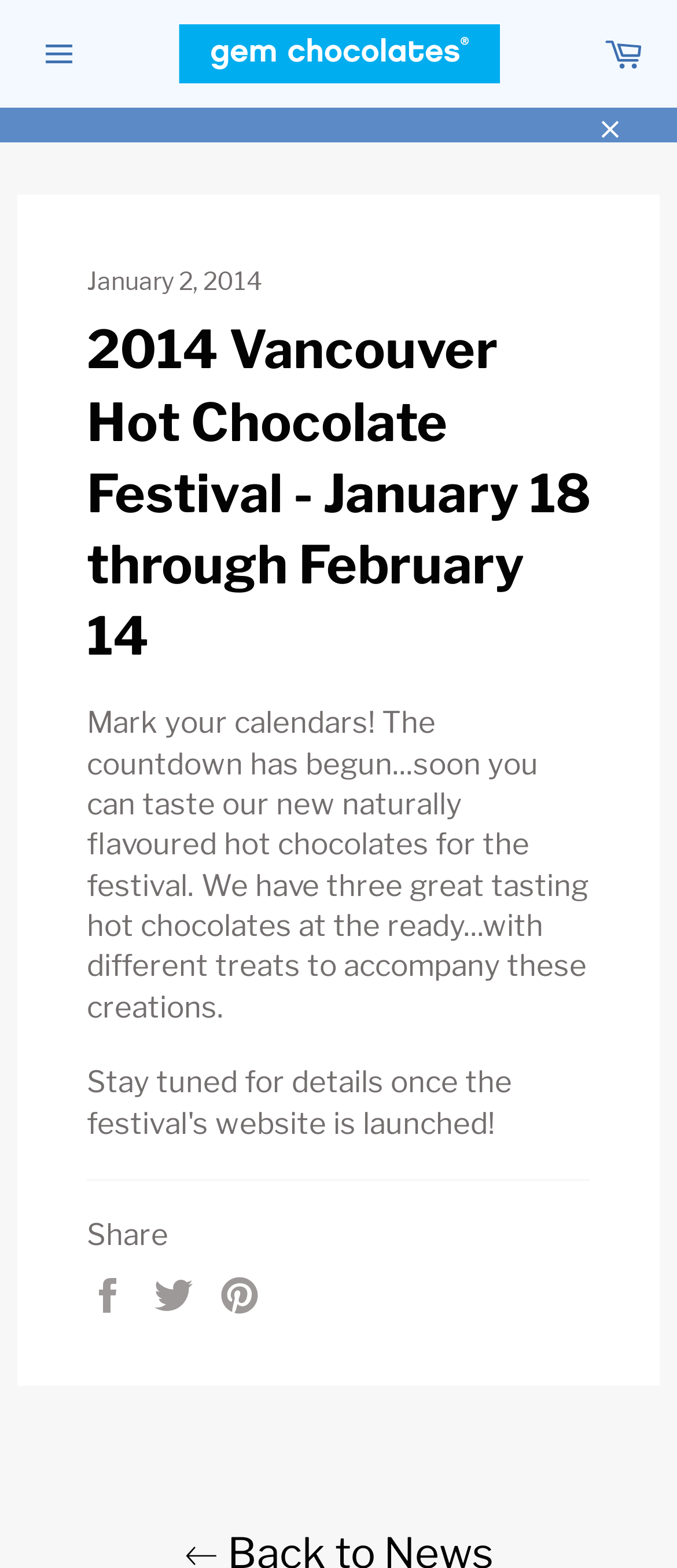Identify the coordinates of the bounding box for the element that must be clicked to accomplish the instruction: "Open site navigation".

[0.026, 0.011, 0.141, 0.058]